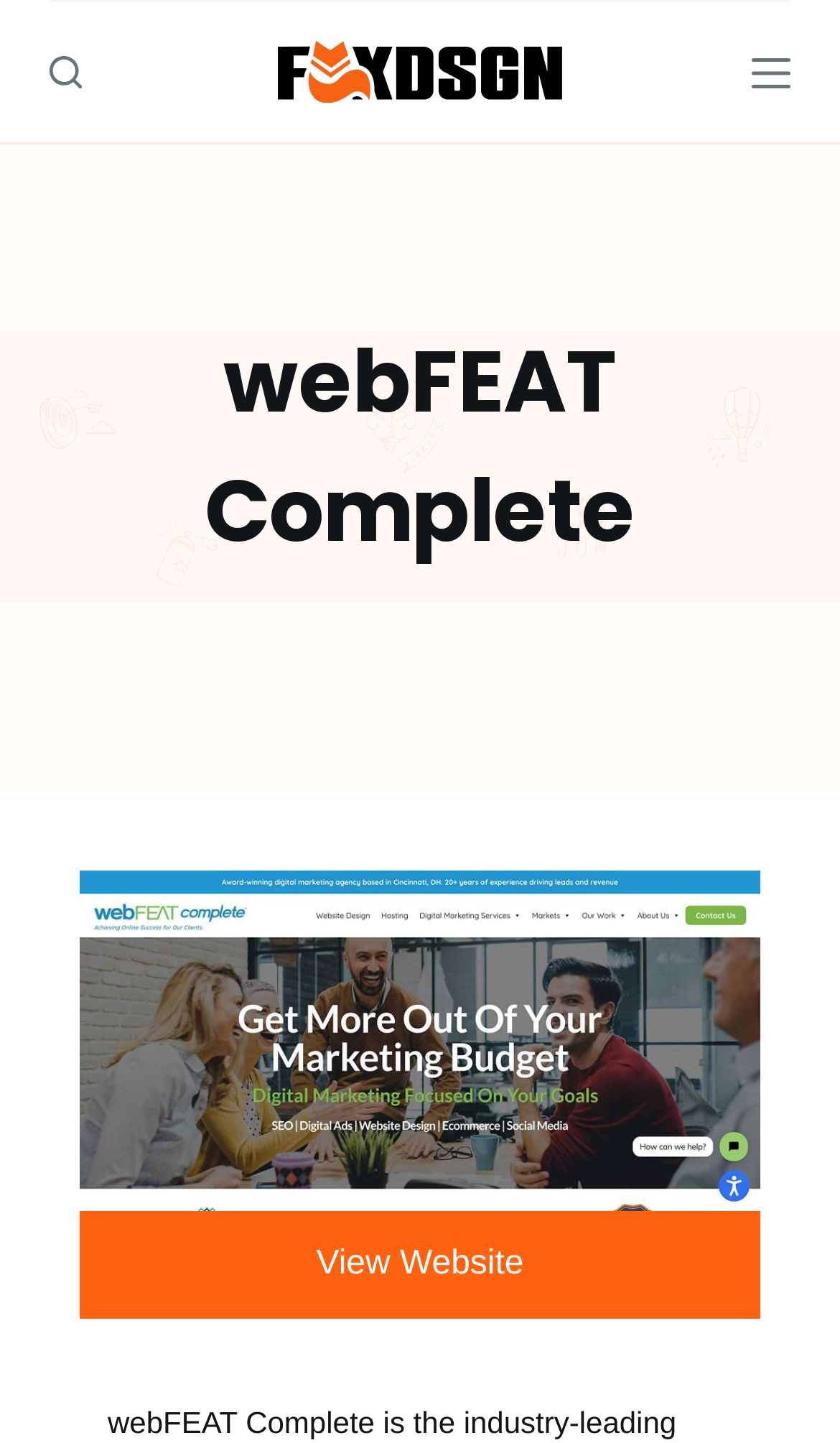Please determine the bounding box coordinates, formatted as (top-left x, top-left y, bottom-right x, bottom-right y), with all values as floating point numbers between 0 and 1. Identify the bounding box of the region described as: Skip to content

[0.0, 0.0, 0.103, 0.03]